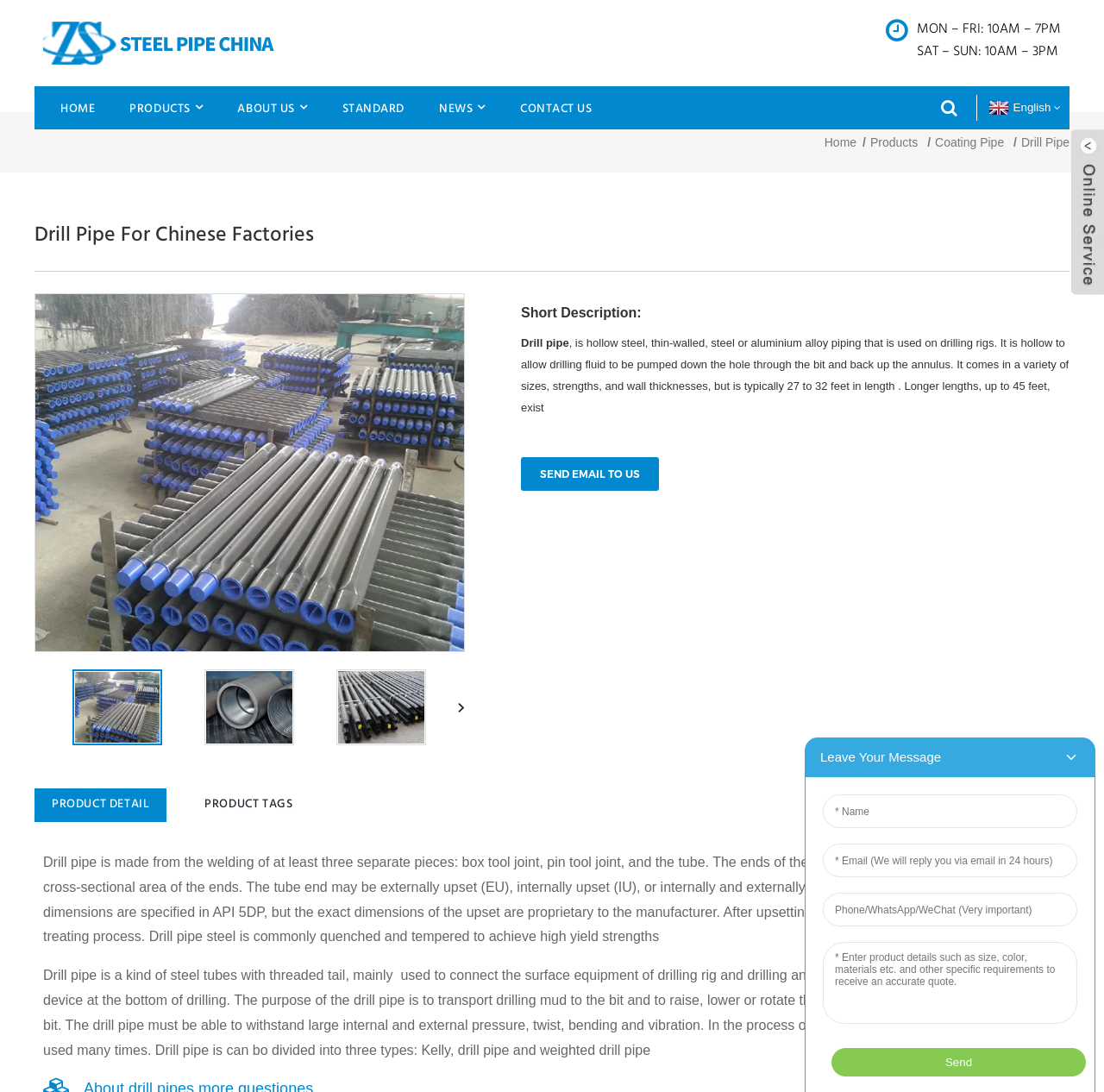What is the process after upsetting the tube?
Please analyze the image and answer the question with as much detail as possible.

Based on the webpage content, specifically the StaticText 'After upsetting, the tube then goes through a heat treating process', it can be inferred that the process after upsetting the tube is heat treating.